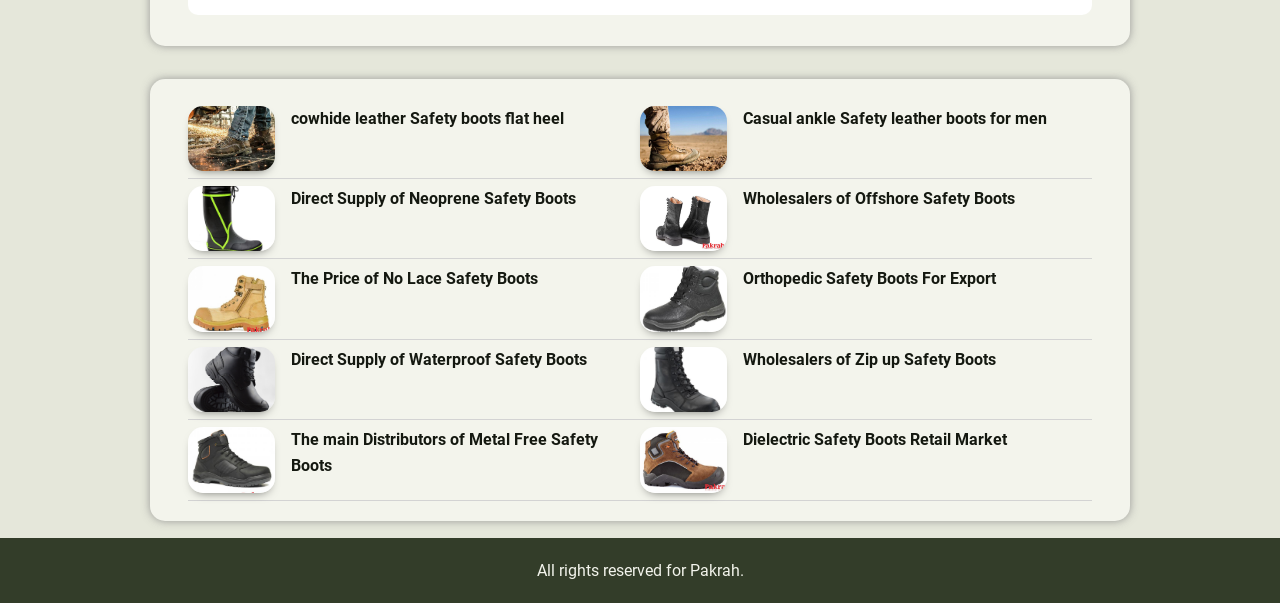Please locate the bounding box coordinates of the element that should be clicked to achieve the given instruction: "Read about The Price of No Lace Safety Boots".

[0.147, 0.442, 0.215, 0.55]